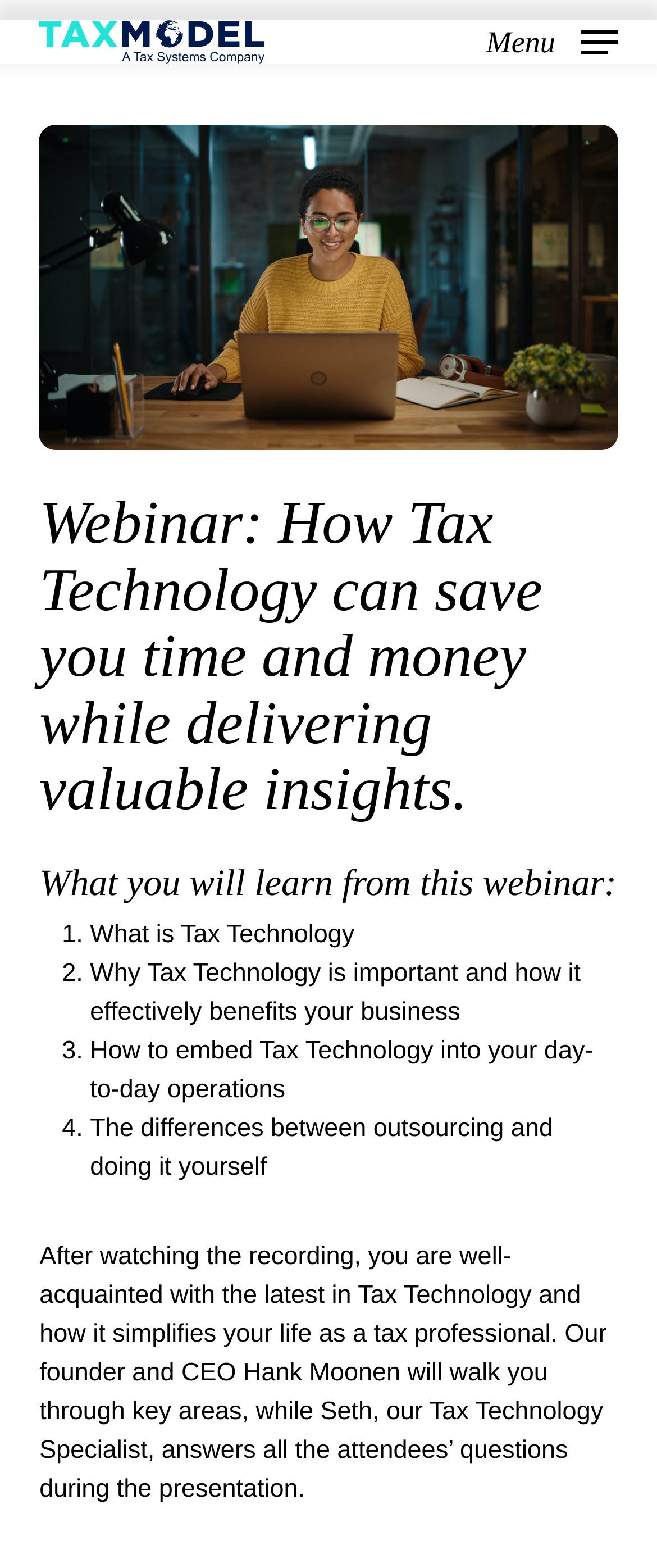Bounding box coordinates are specified in the format (top-left x, top-left y, bottom-right x, bottom-right y). All values are floating point numbers bounded between 0 and 1. Please provide the bounding box coordinate of the region this sentence describes: alt="TaxModel, a Tax Systems Company"

[0.06, 0.013, 0.403, 0.041]